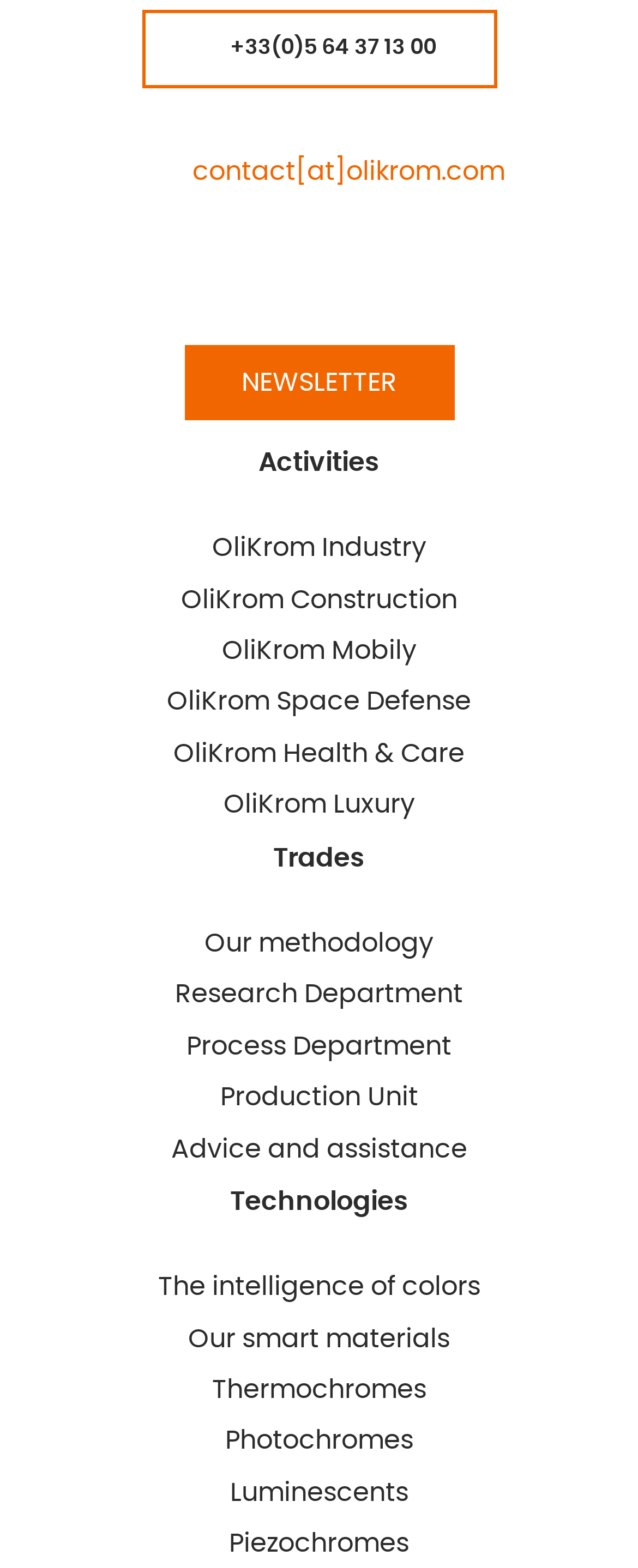Determine the bounding box coordinates for the clickable element to execute this instruction: "visit OliKrom Industry". Provide the coordinates as four float numbers between 0 and 1, i.e., [left, top, right, bottom].

[0.332, 0.341, 0.668, 0.358]